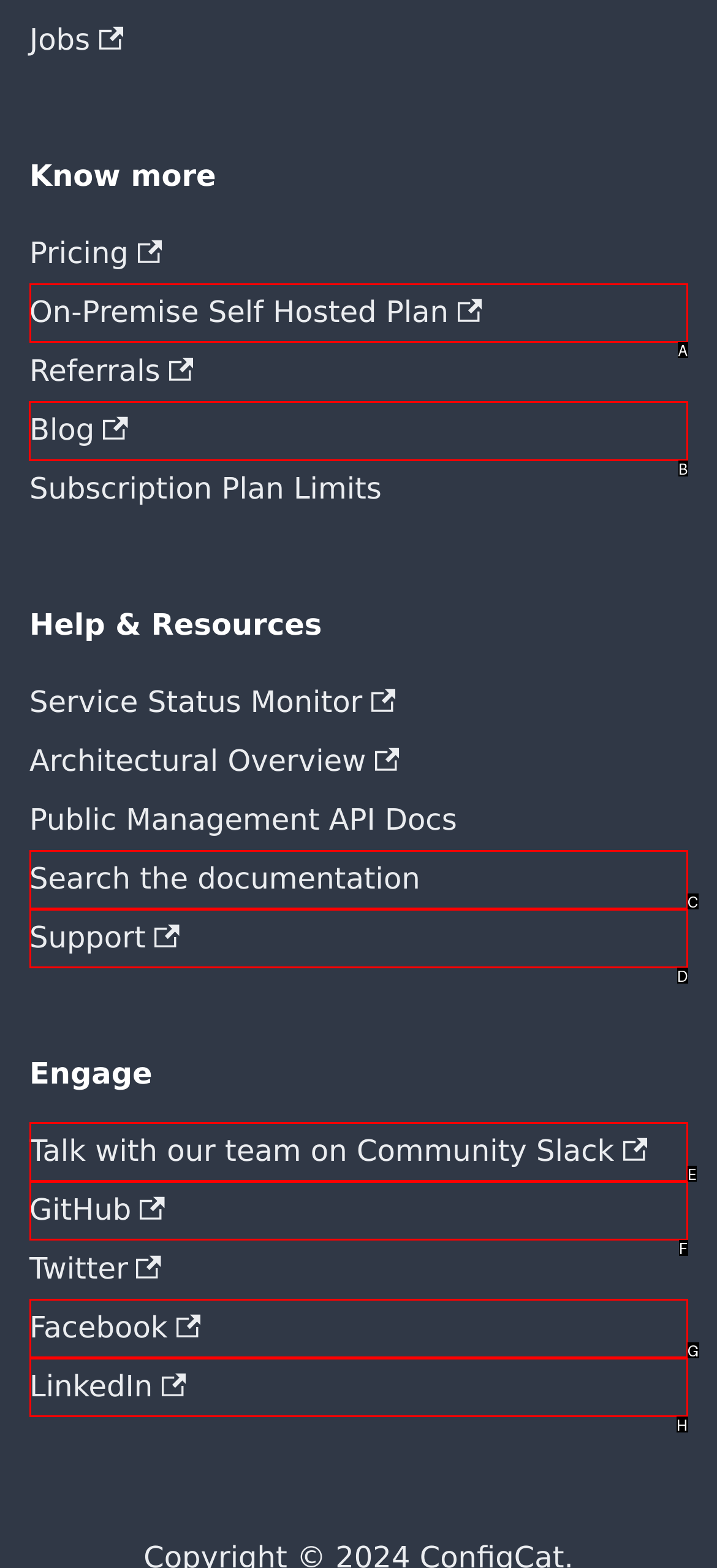Please identify the correct UI element to click for the task: Read the blog Respond with the letter of the appropriate option.

B